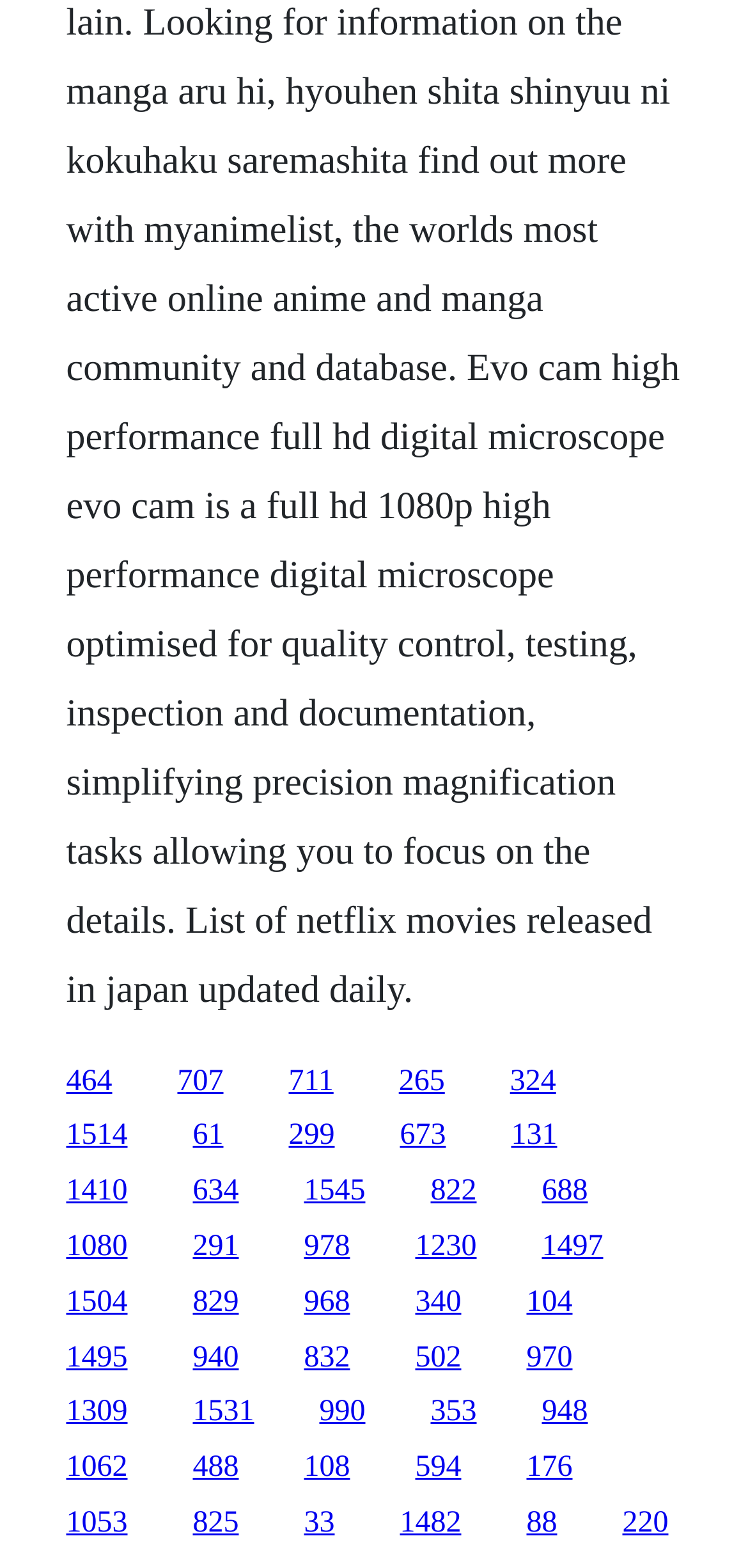Please identify the bounding box coordinates of the element's region that should be clicked to execute the following instruction: "click the first link". The bounding box coordinates must be four float numbers between 0 and 1, i.e., [left, top, right, bottom].

[0.088, 0.679, 0.15, 0.7]